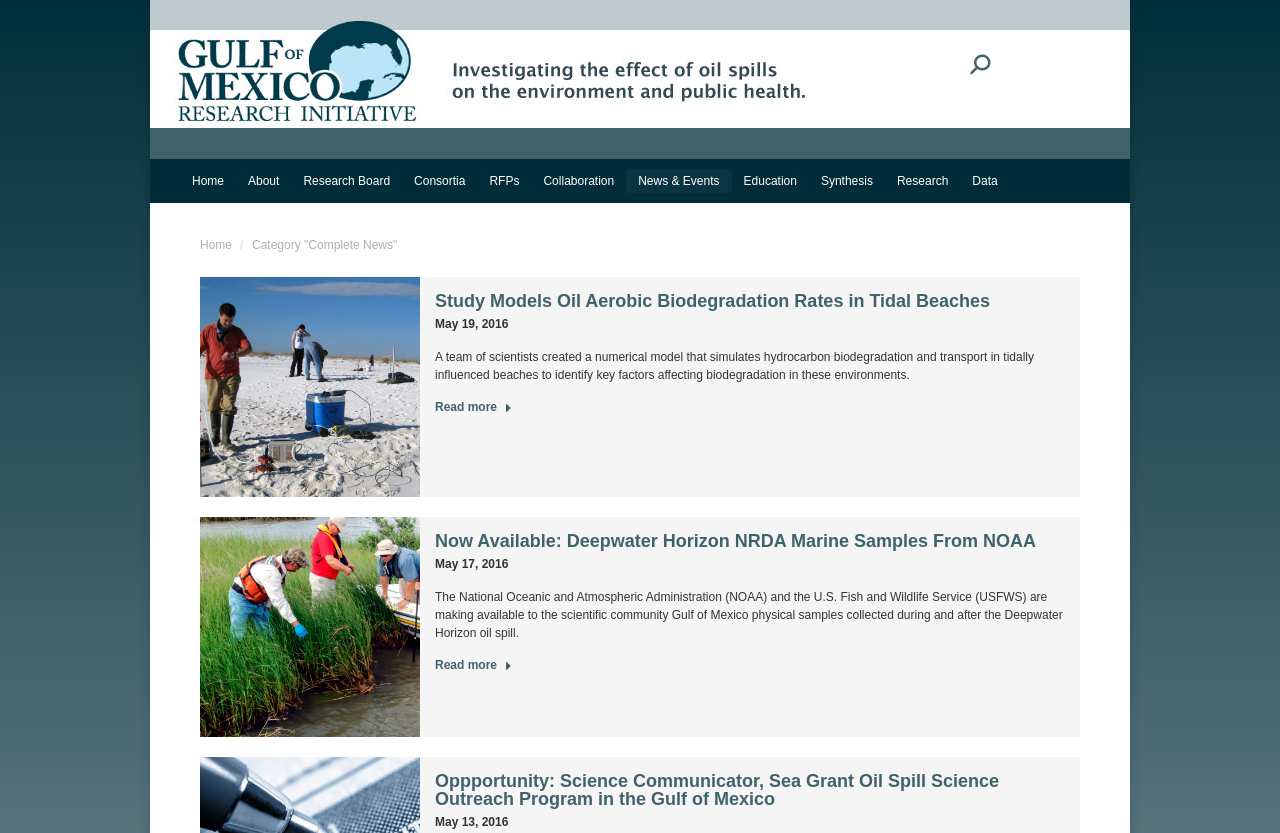Kindly provide the bounding box coordinates of the section you need to click on to fulfill the given instruction: "Go to Home page".

[0.141, 0.203, 0.184, 0.232]